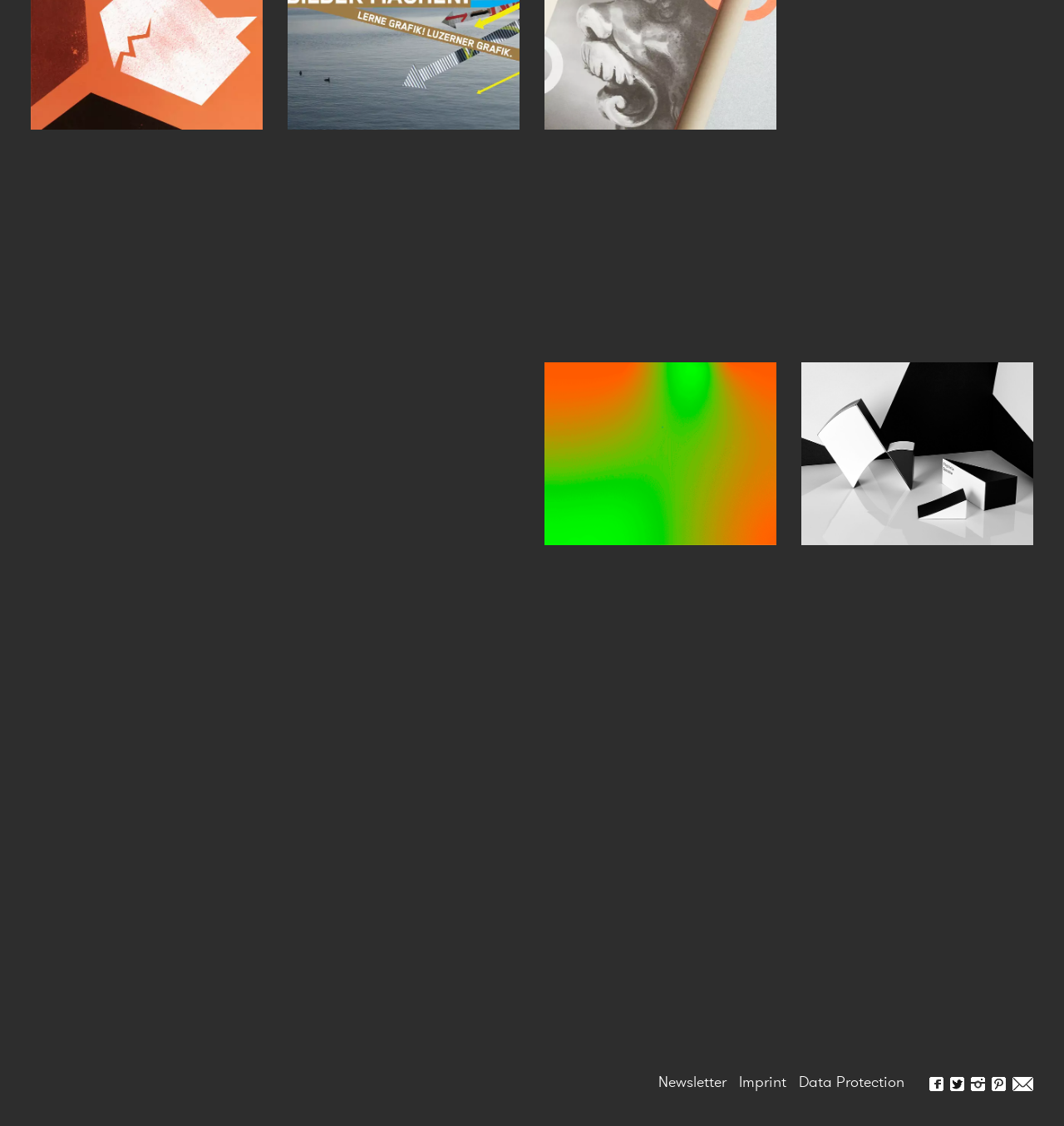What is the last article title?
Use the screenshot to answer the question with a single word or phrase.

Foreign Freight